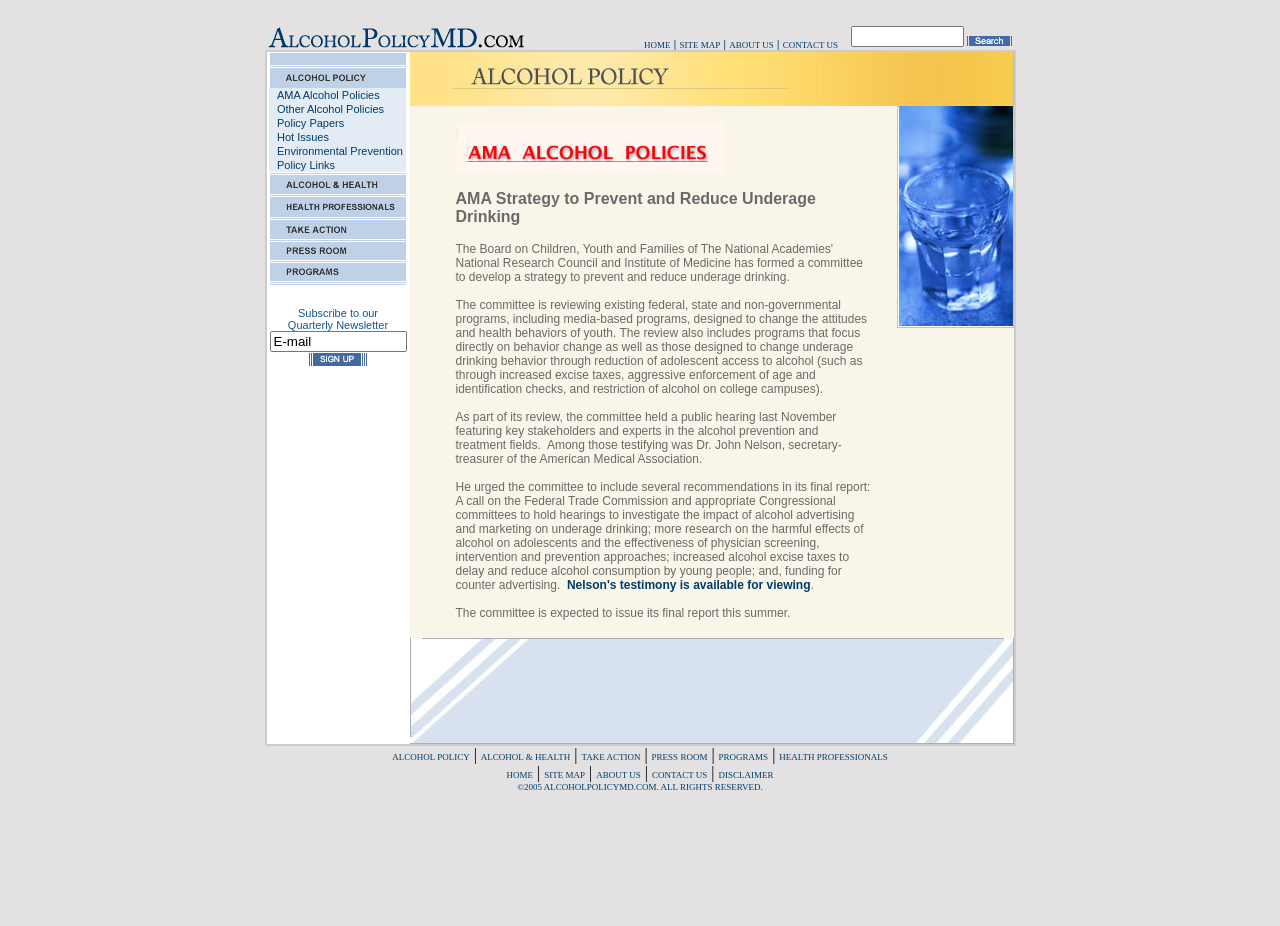Please find the bounding box coordinates in the format (top-left x, top-left y, bottom-right x, bottom-right y) for the given element description. Ensure the coordinates are floating point numbers between 0 and 1. Description: input value="Search" name="image" value="Search"

[0.754, 0.036, 0.793, 0.053]